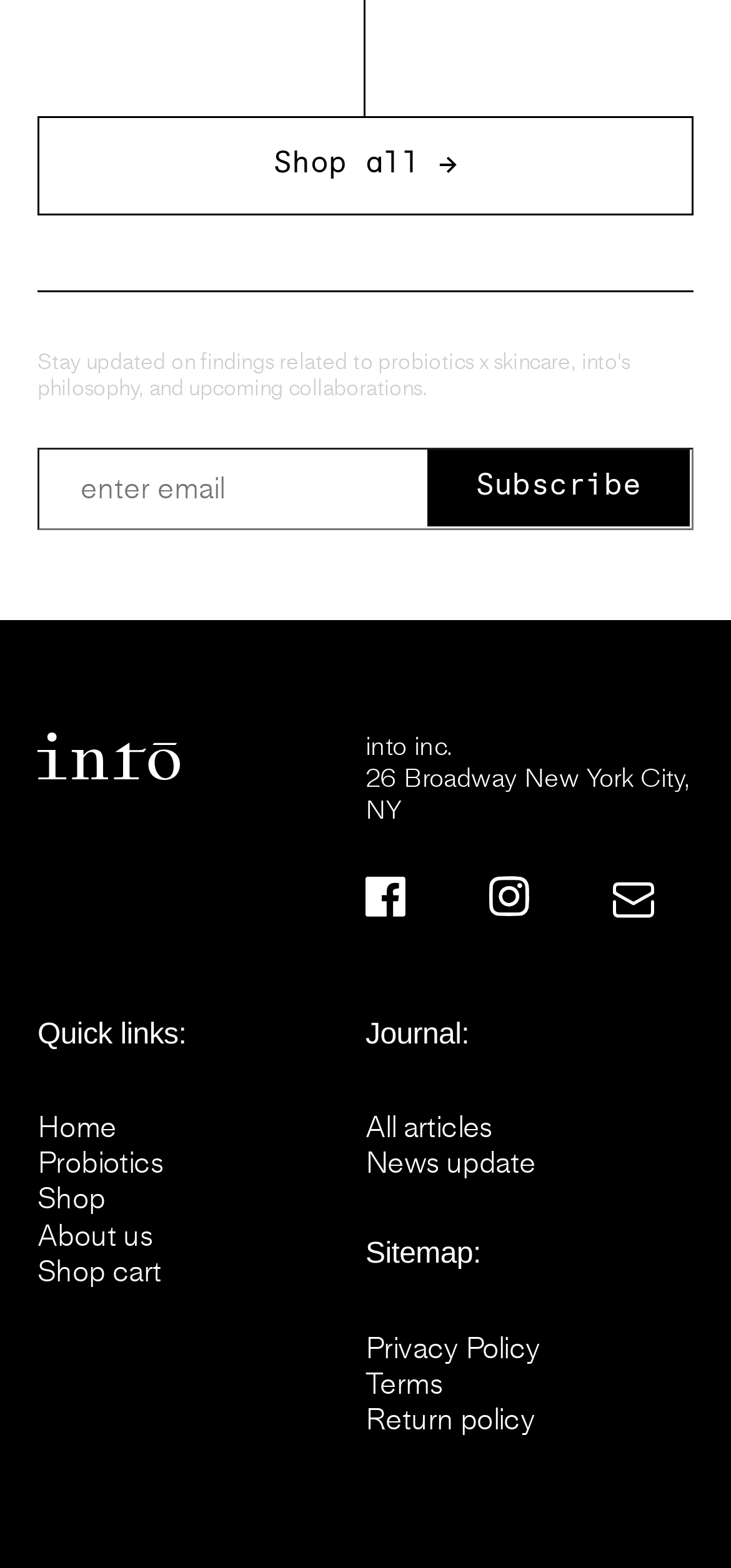Given the element description Skip to content ↓, specify the bounding box coordinates of the corresponding UI element in the format (top-left x, top-left y, bottom-right x, bottom-right y). All values must be between 0 and 1.

None